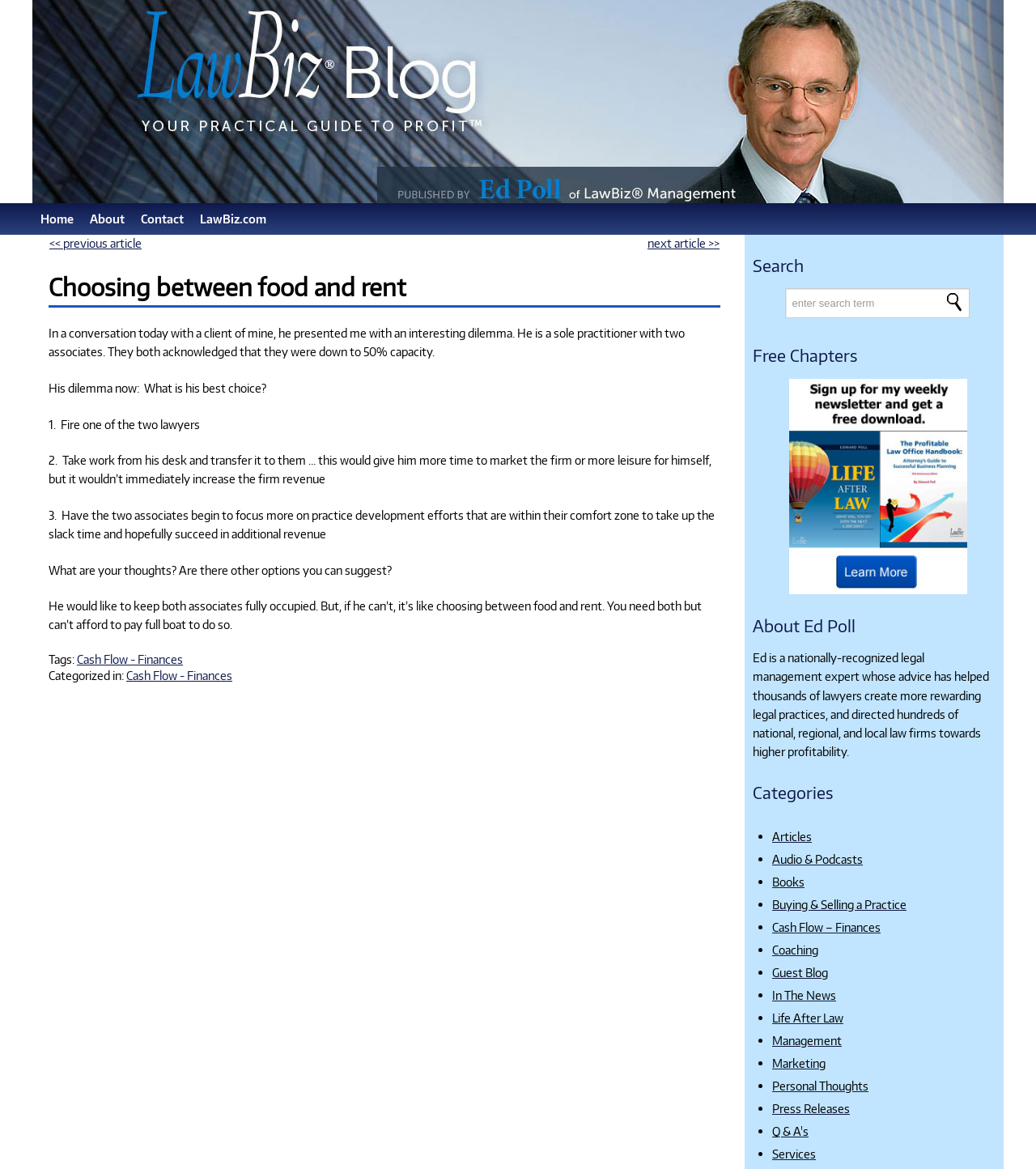Locate the UI element described by LawBiz.com and provide its bounding box coordinates. Use the format (top-left x, top-left y, bottom-right x, bottom-right y) with all values as floating point numbers between 0 and 1.

[0.185, 0.174, 0.265, 0.201]